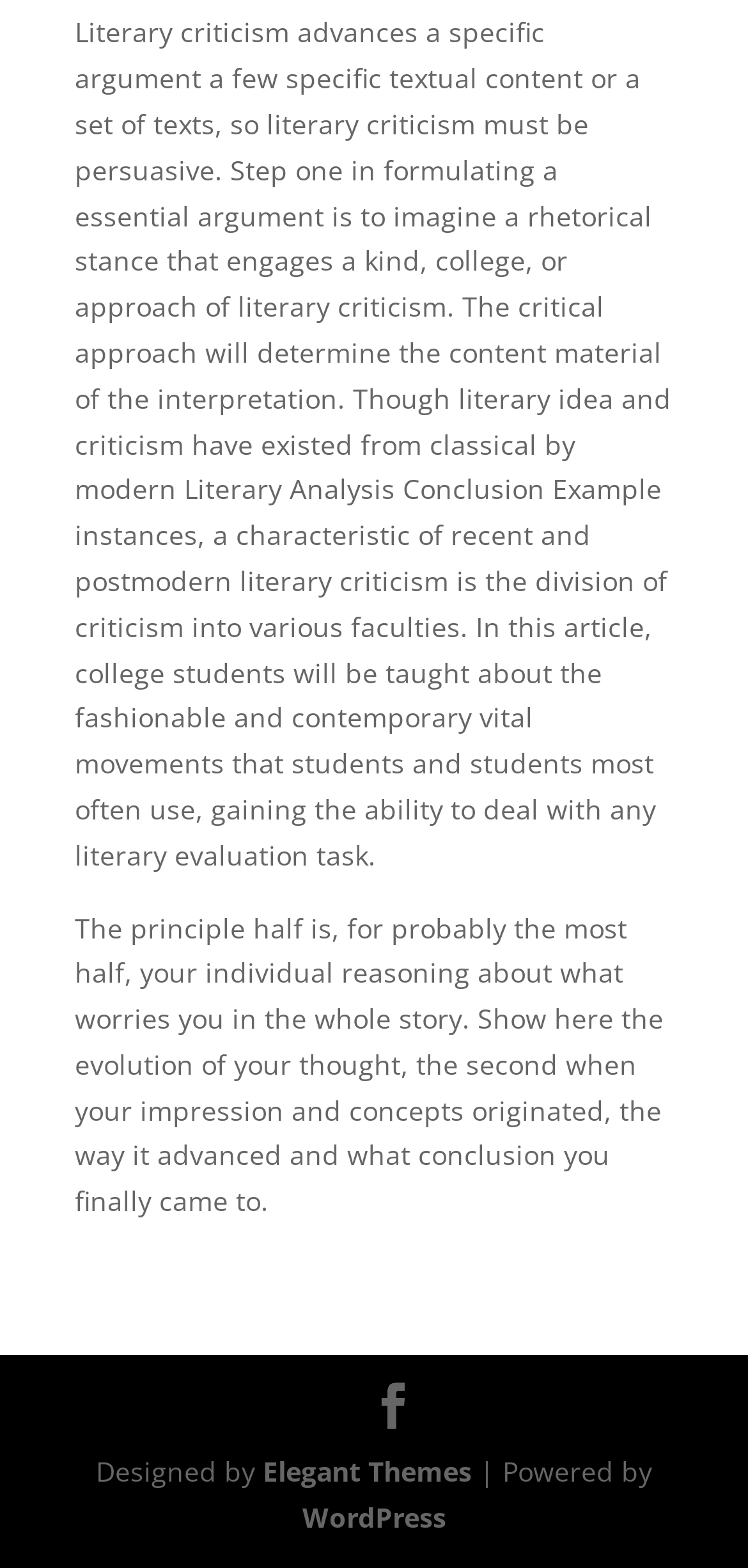Given the element description "WordPress" in the screenshot, predict the bounding box coordinates of that UI element.

[0.404, 0.956, 0.596, 0.979]